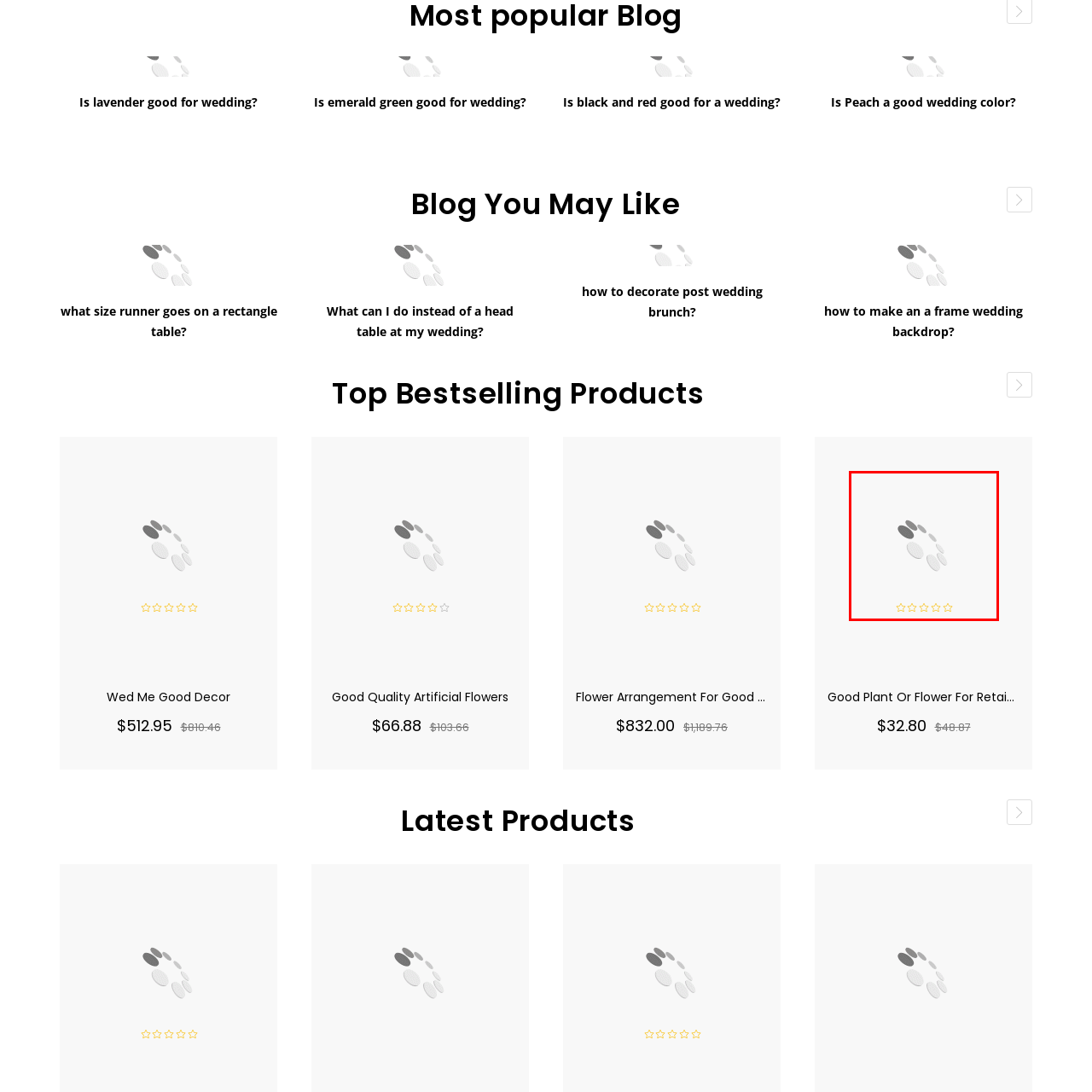Pay attention to the image encased in the red boundary and reply to the question using a single word or phrase:
How many filled star symbols are there?

Four